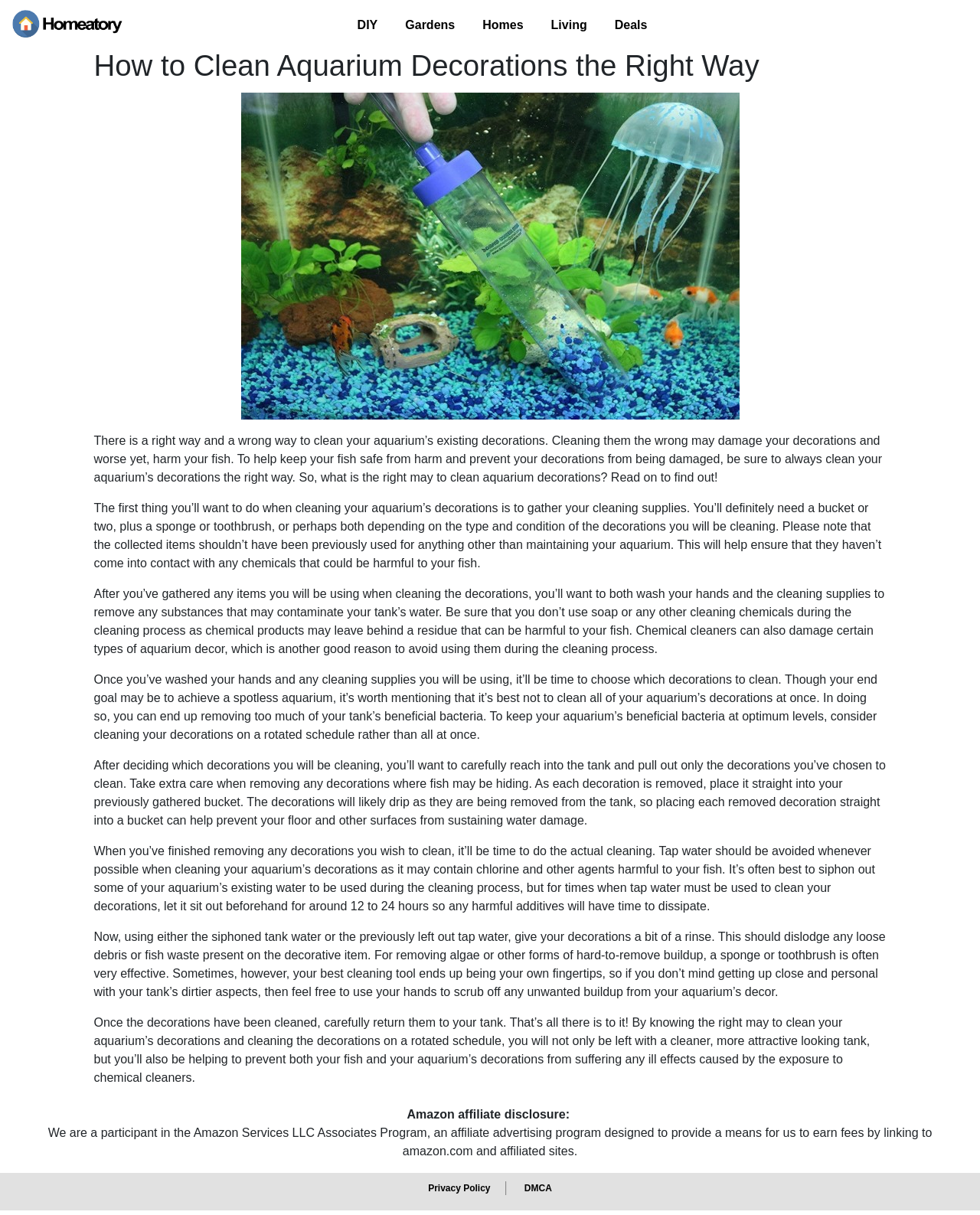Please specify the coordinates of the bounding box for the element that should be clicked to carry out this instruction: "Read 'News Coverage' under News". The coordinates must be four float numbers between 0 and 1, formatted as [left, top, right, bottom].

None